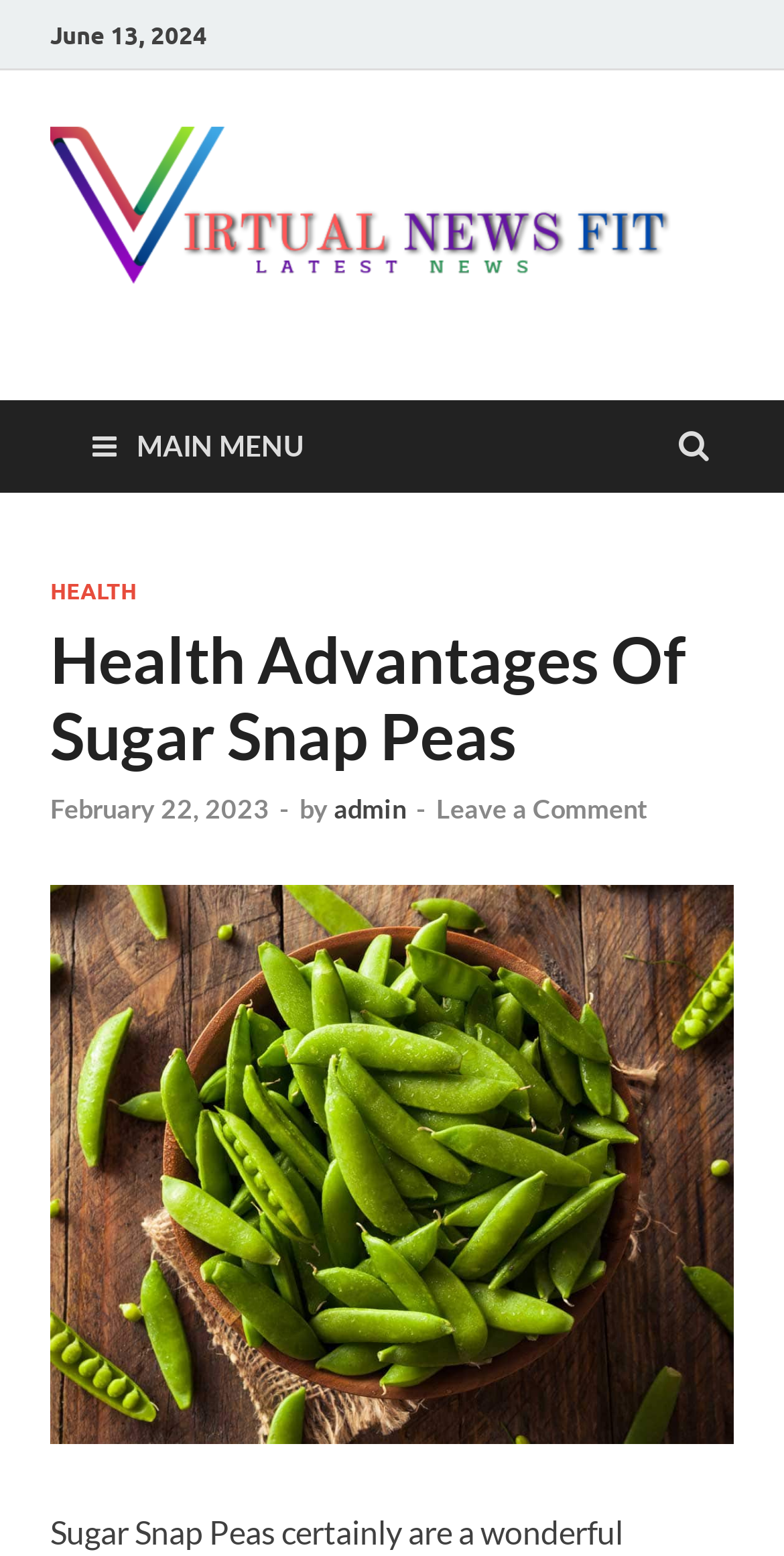Who is the author of the article?
Please answer the question with a detailed and comprehensive explanation.

I found the author of the article by looking at the text below the article title, where it says 'by admin'.